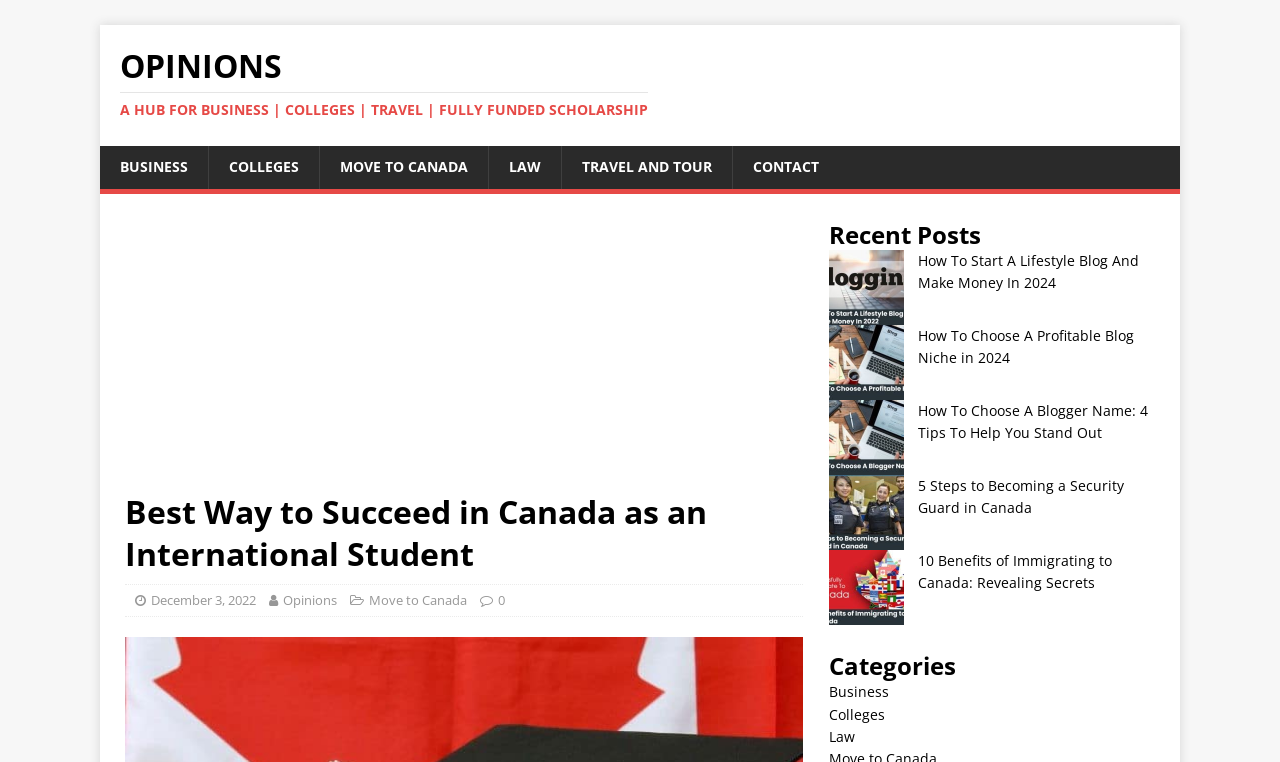What are the categories listed on the webpage?
Answer the question with a single word or phrase, referring to the image.

Business, Colleges, Law